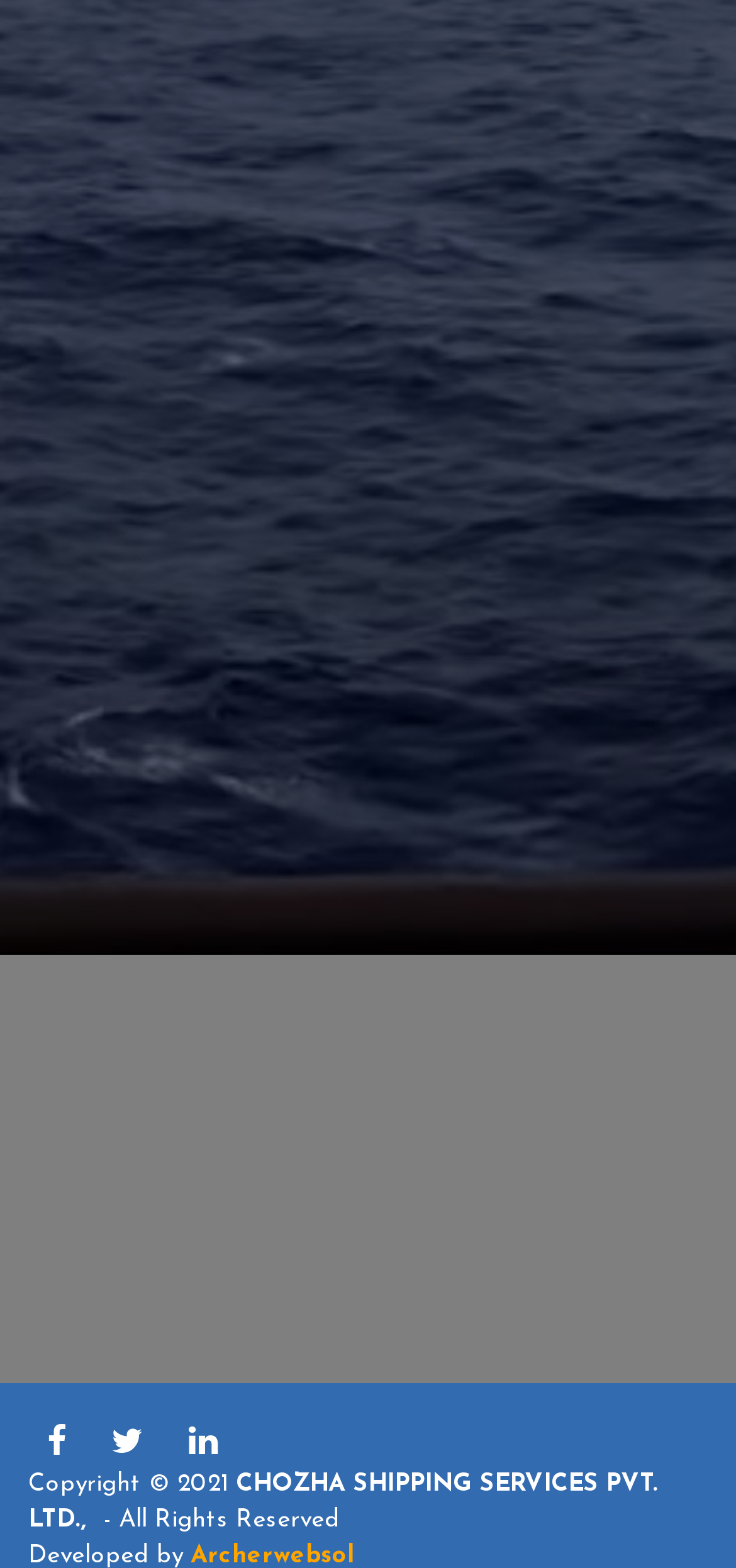Predict the bounding box of the UI element that fits this description: "Archerwebsol".

[0.259, 0.984, 0.482, 0.999]